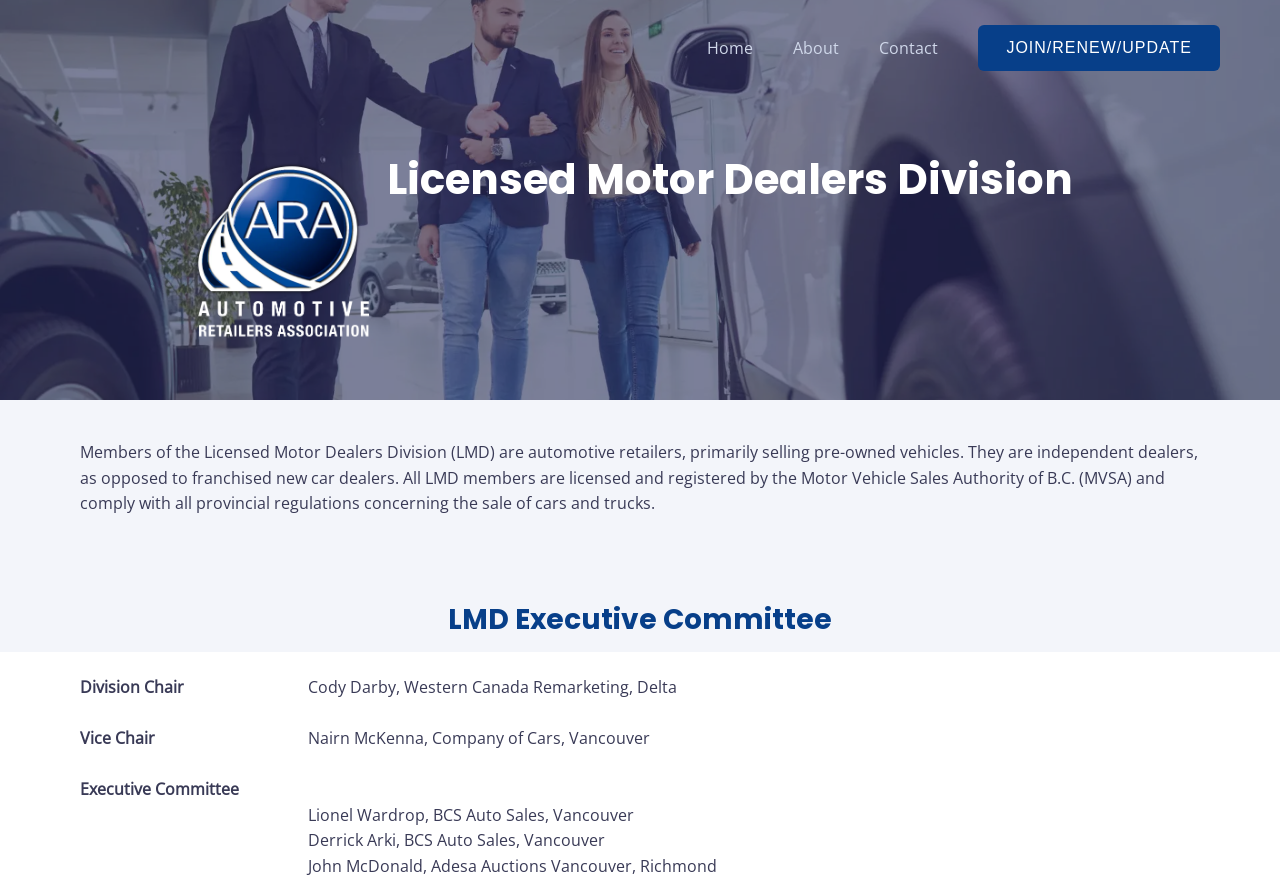For the element described, predict the bounding box coordinates as (top-left x, top-left y, bottom-right x, bottom-right y). All values should be between 0 and 1. Element description: Contact

[0.671, 0.018, 0.749, 0.091]